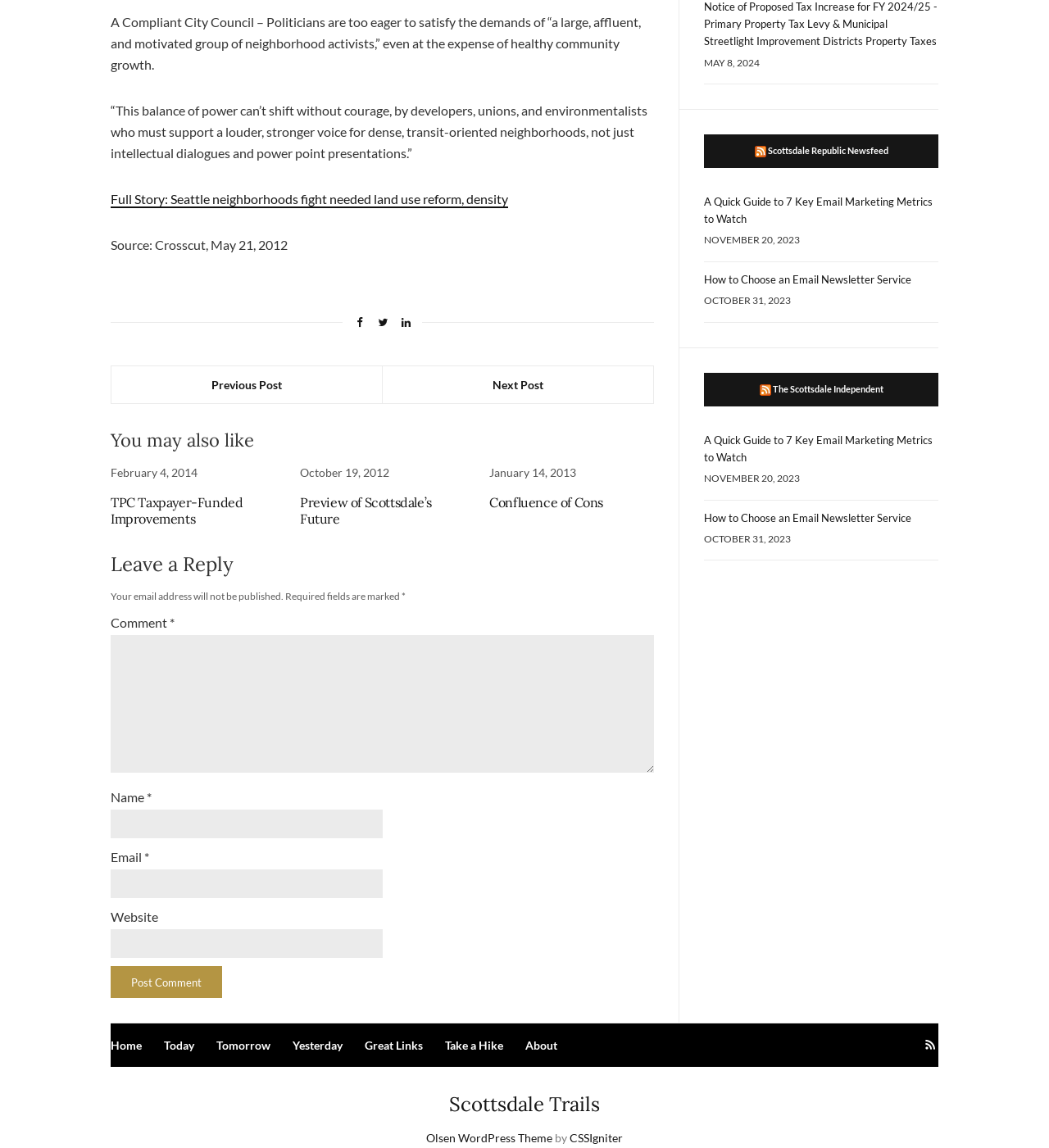Give a concise answer of one word or phrase to the question: 
What is the topic of the article with the heading 'A Compliant City Council'?

City Council